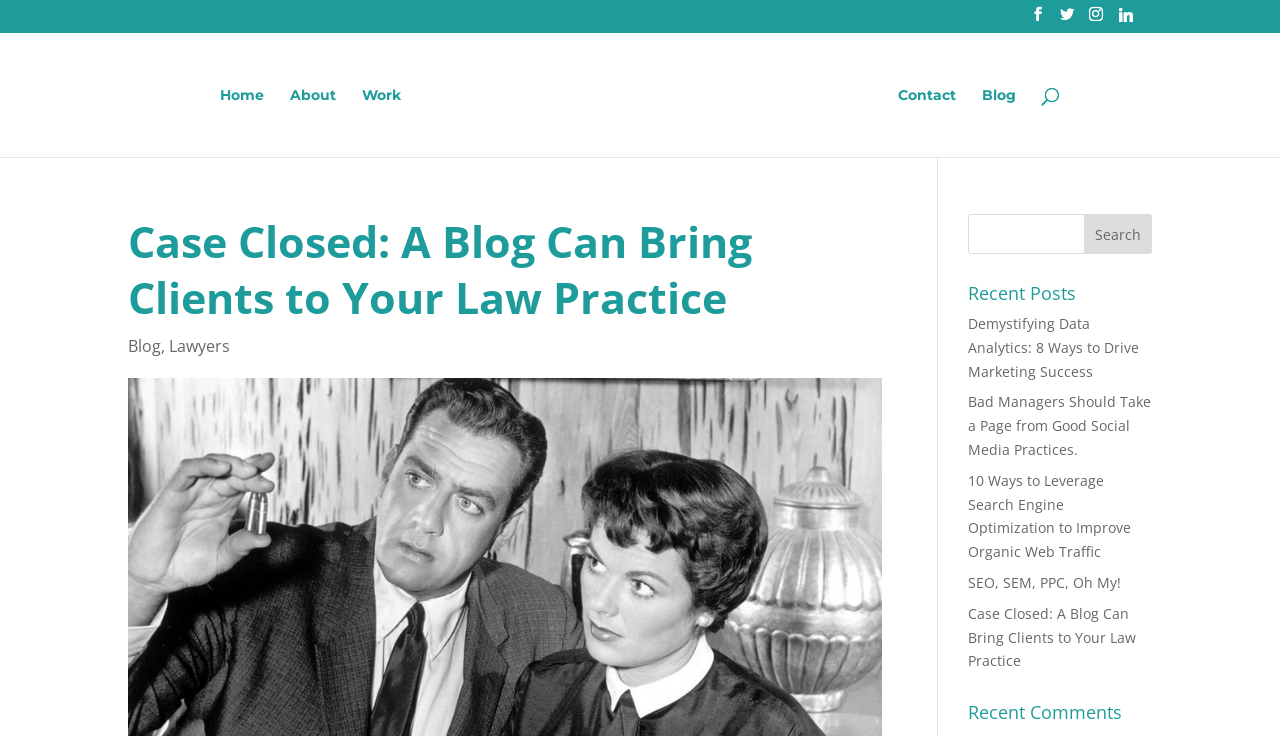Could you find the bounding box coordinates of the clickable area to complete this instruction: "View the recent comments"?

[0.756, 0.955, 0.9, 0.993]